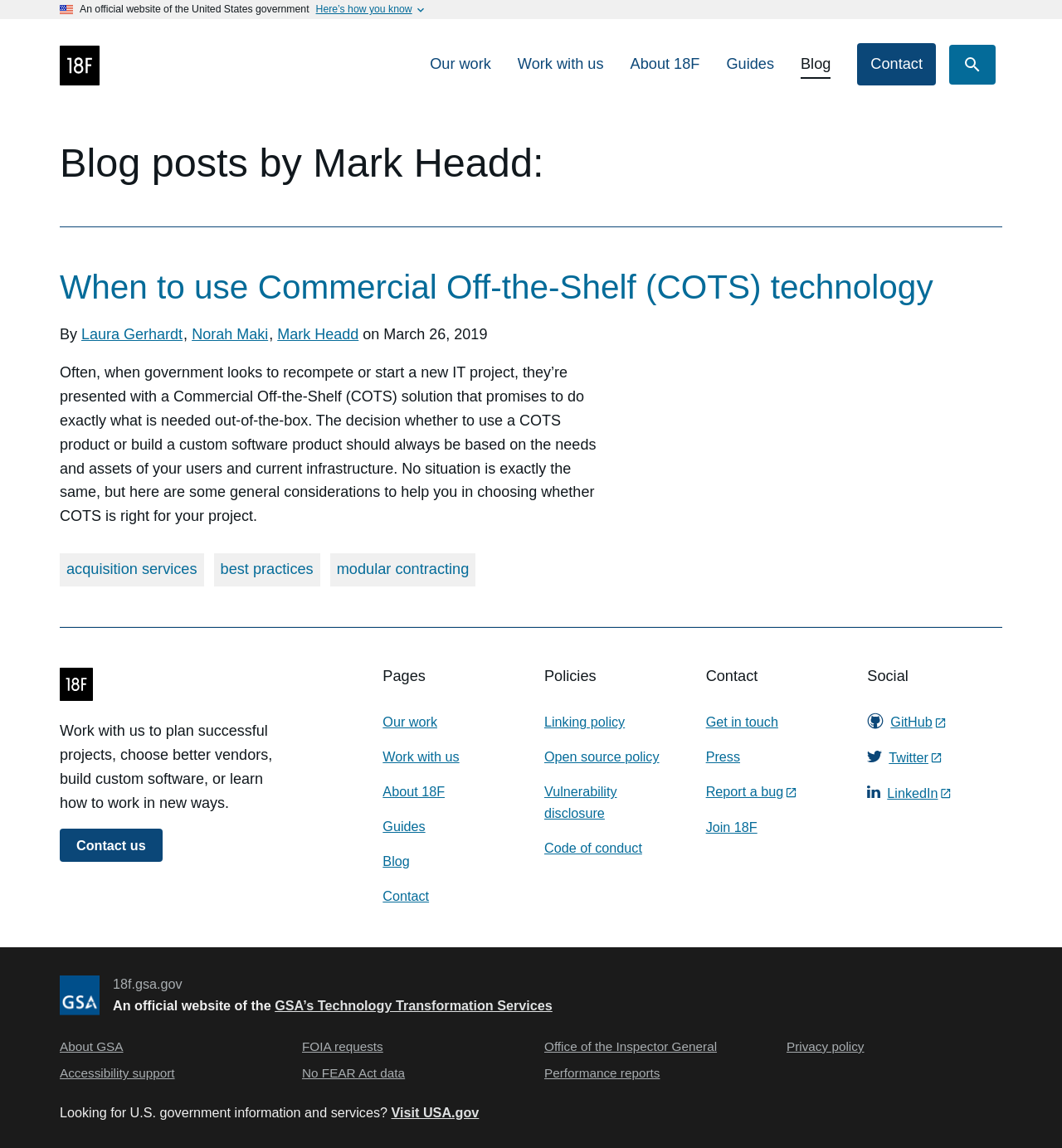Locate the bounding box coordinates of the area that needs to be clicked to fulfill the following instruction: "Get in touch". The coordinates should be in the format of four float numbers between 0 and 1, namely [left, top, right, bottom].

[0.665, 0.622, 0.733, 0.635]